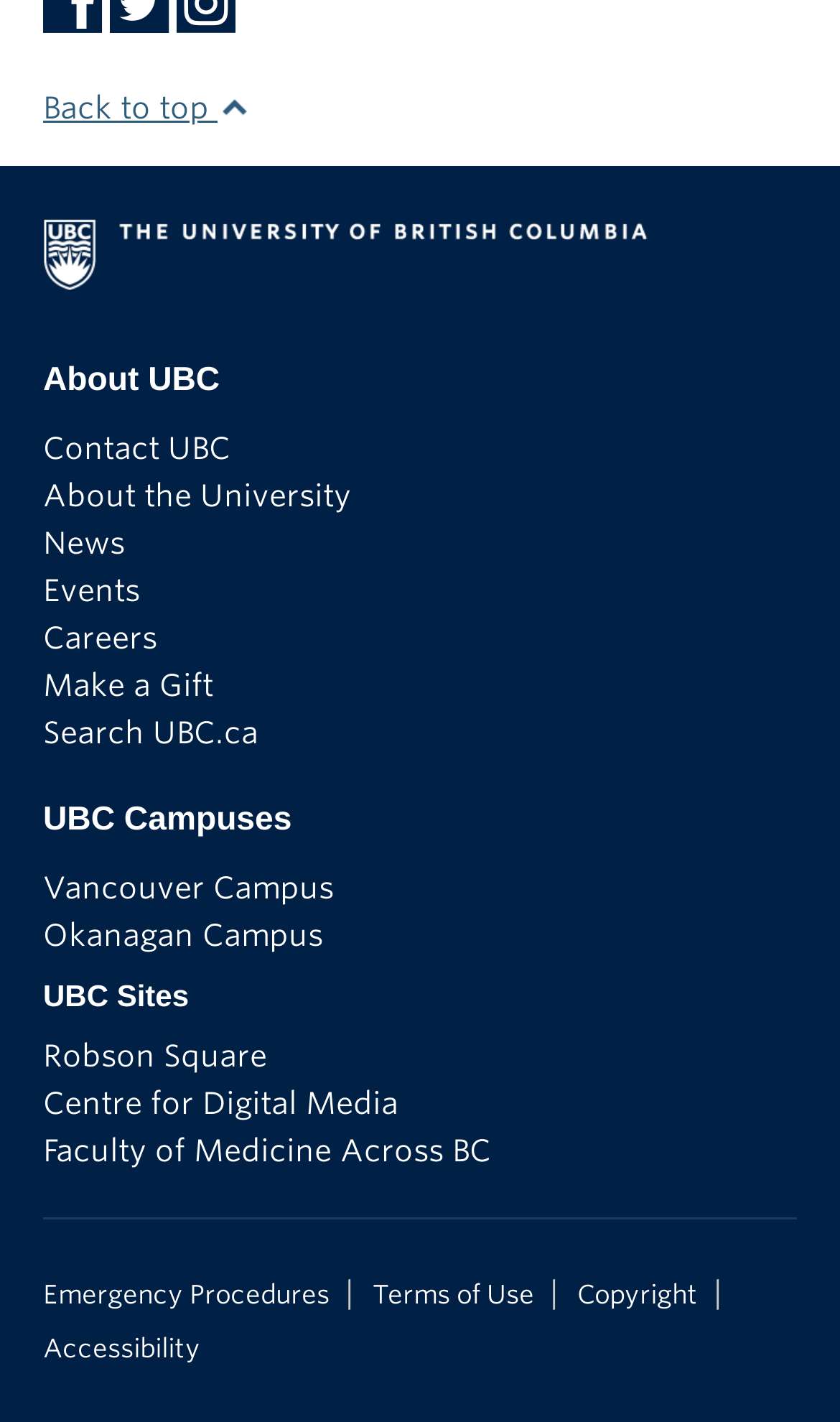What is the purpose of the 'Back to top' link?
Please ensure your answer to the question is detailed and covers all necessary aspects.

The 'Back to top' link is likely placed at the top of the webpage to allow users to quickly navigate back to the top of the page after scrolling down, providing a convenient way to access the main navigation menu and other top-level elements.